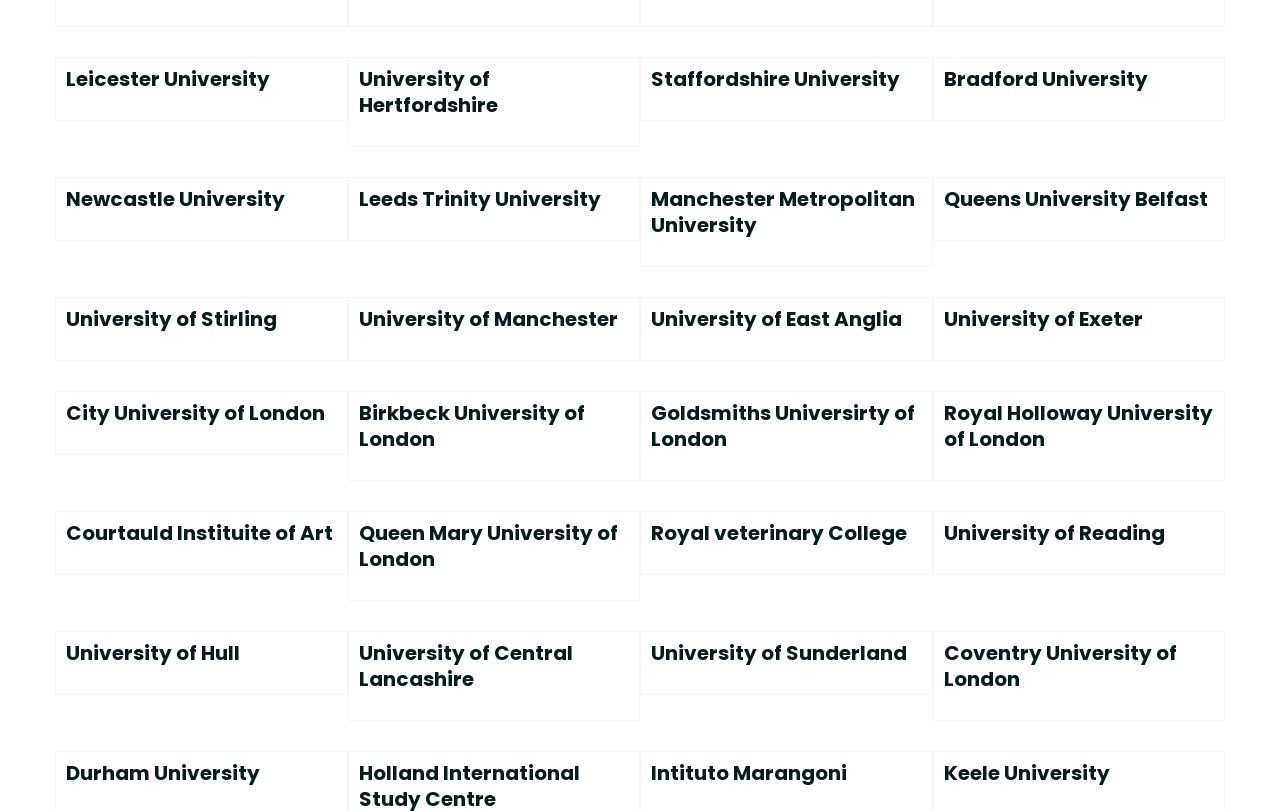Locate the bounding box coordinates of the clickable region necessary to complete the following instruction: "Discover University of Stirling". Provide the coordinates in the format of four float numbers between 0 and 1, i.e., [left, top, right, bottom].

[0.052, 0.377, 0.263, 0.409]